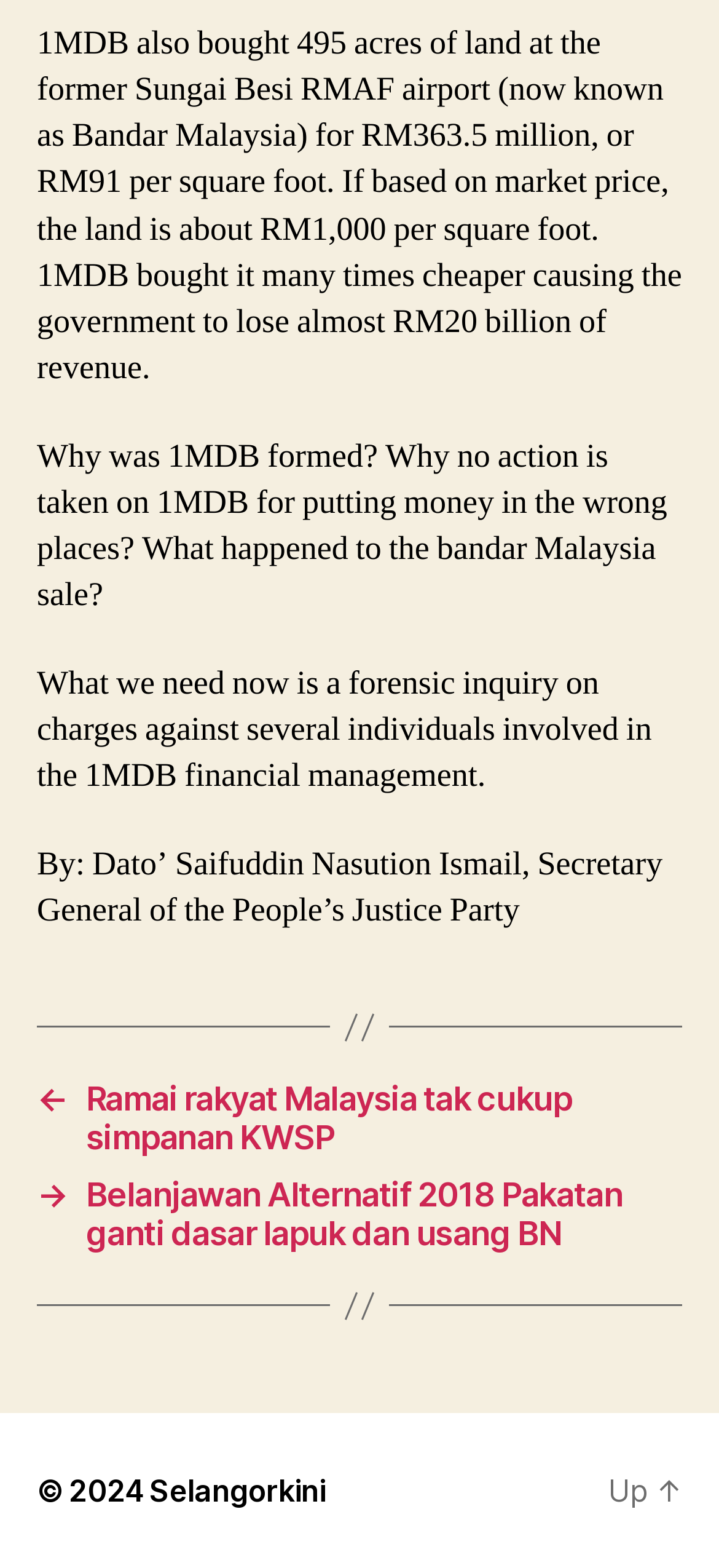Please examine the image and provide a detailed answer to the question: What is the name of the party mentioned in the article?

The text states 'By: Dato' Saifuddin Nasution Ismail, Secretary General of the People's Justice Party' which mentions the People's Justice Party as the party associated with the author.